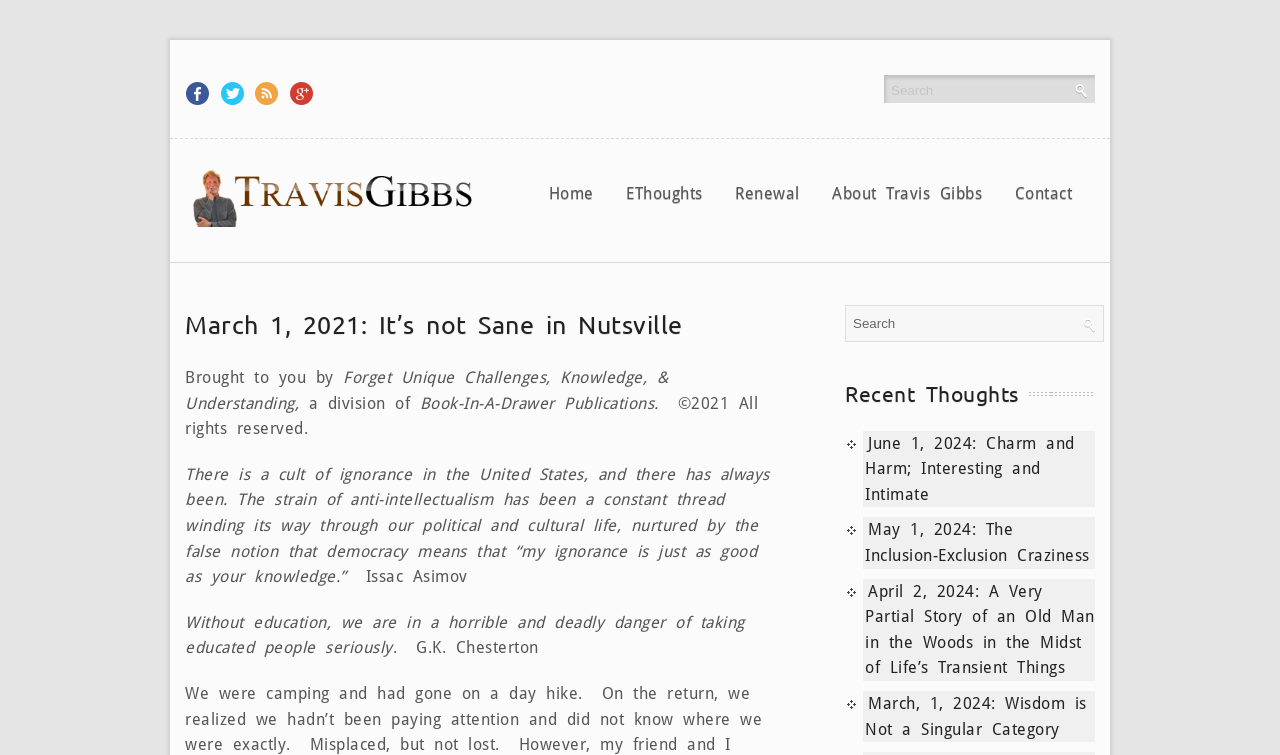Please locate the clickable area by providing the bounding box coordinates to follow this instruction: "Search for something again".

[0.66, 0.404, 0.862, 0.453]